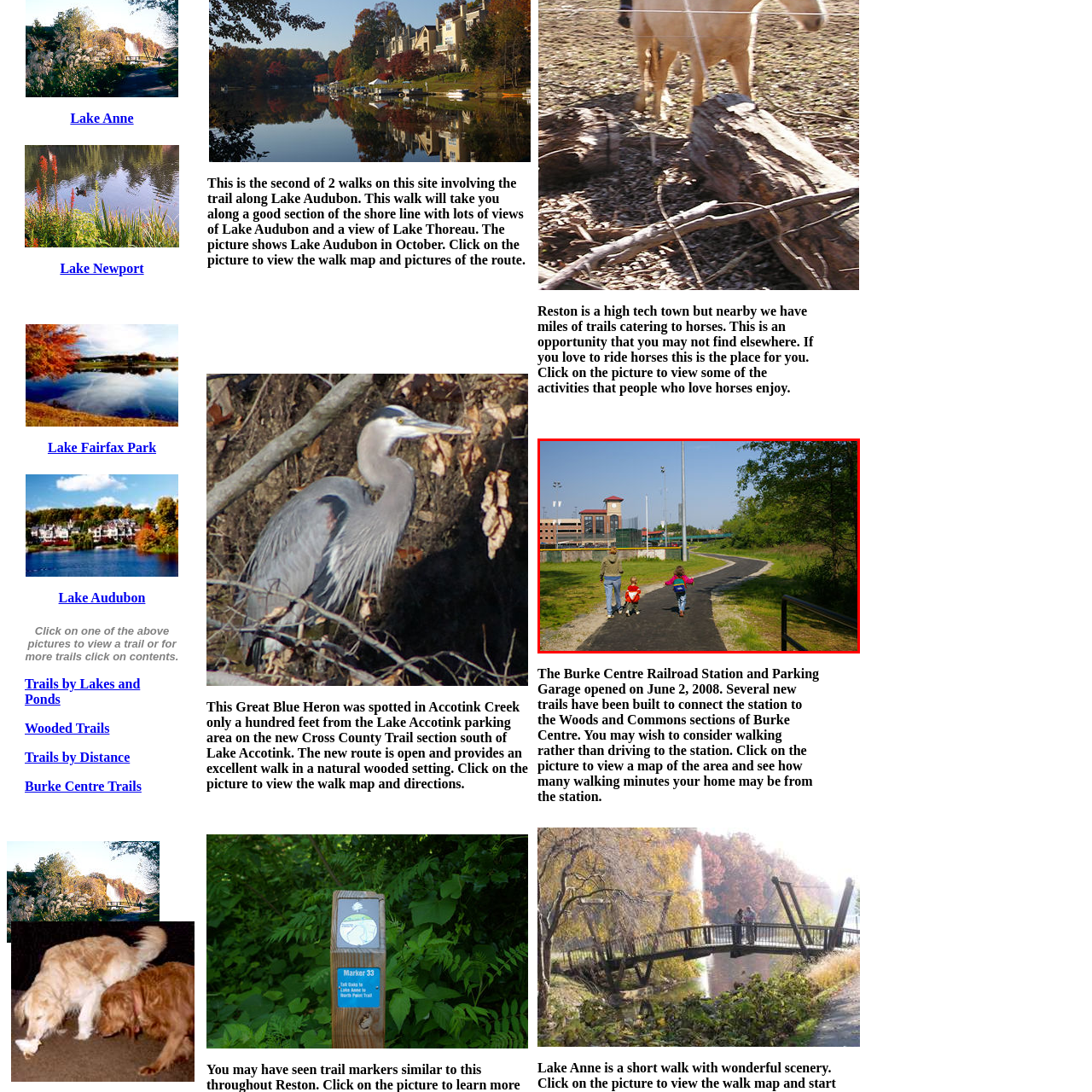Offer a complete and descriptive caption for the image marked by the red box.

In this inviting scene, a family enjoys a pleasant day outdoors as they walk along a wide, paved pathway. The mother, who is walking a small dog, is dressed casually in blue jeans and a light jacket. A young child in a red shirt follows closely behind, while another child, clad in a colorful jacket, strolls ahead, glancing back with delight. The pathway winds through a lush green area, transitioning to an open space that offers views of a nearby recreational facility. In the background, a tall building with a clock tower adds an architectural element to the scene, surrounded by sports field lights, hinting at community activities. This location, likely part of a trail network, suggests opportunities for leisurely walks and family outings in a natural setting.